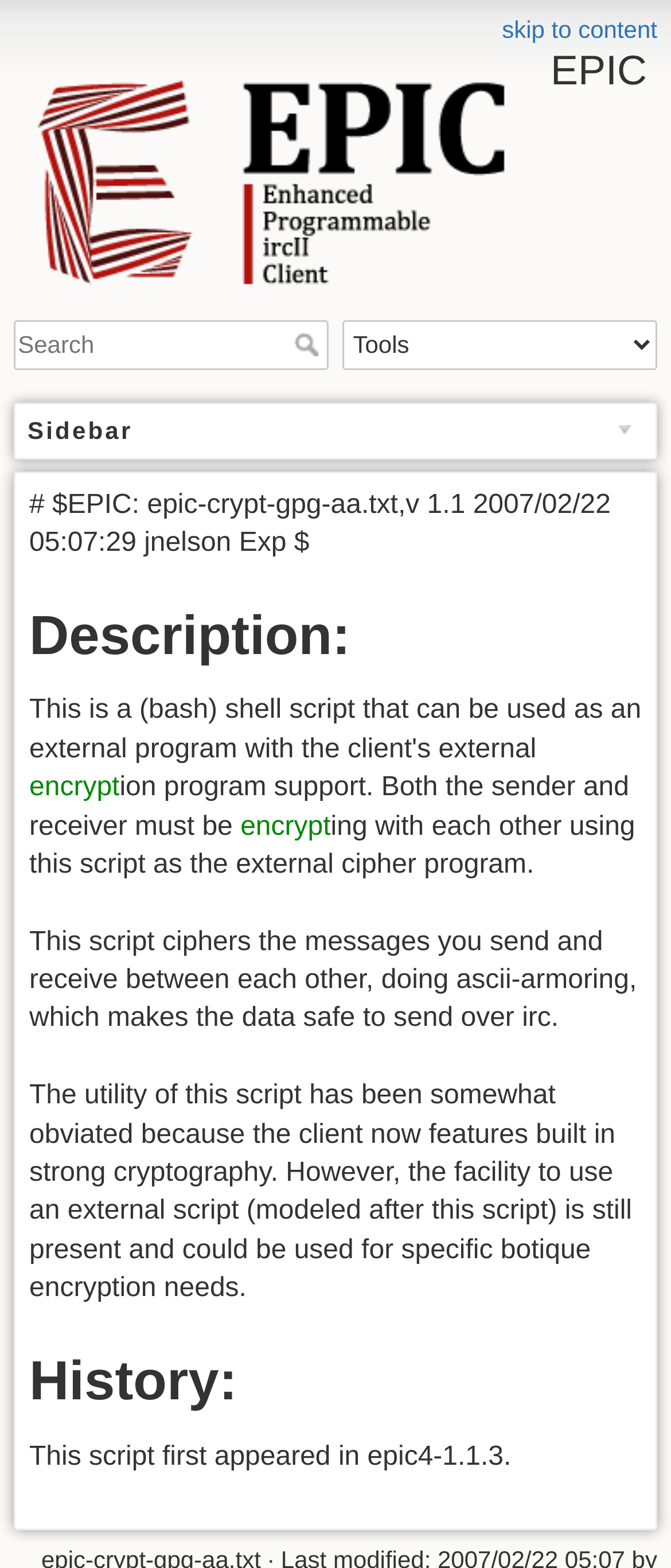What is the relationship between the sender and receiver?
Please respond to the question with as much detail as possible.

According to the description, both the sender and receiver must be using this script as the external cipher program in order to cipher messages between each other.